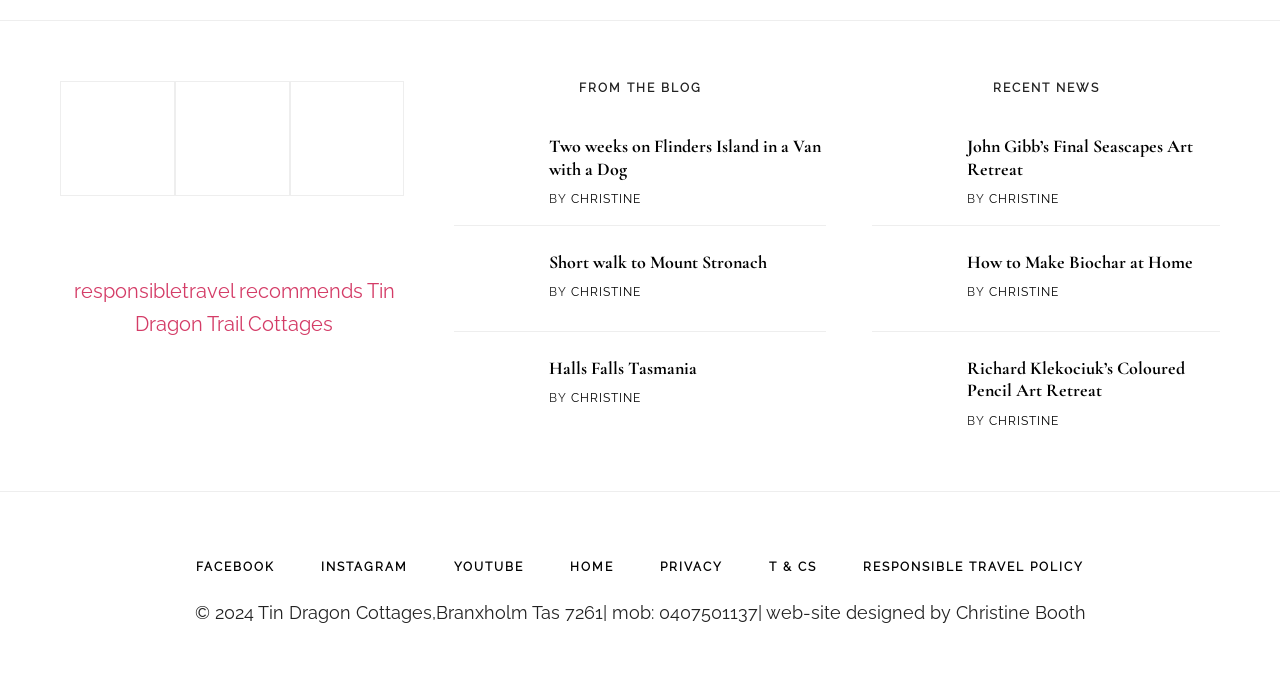Based on the element description, predict the bounding box coordinates (top-left x, top-left y, bottom-right x, bottom-right y) for the UI element in the screenshot: Terms & Conditions

None